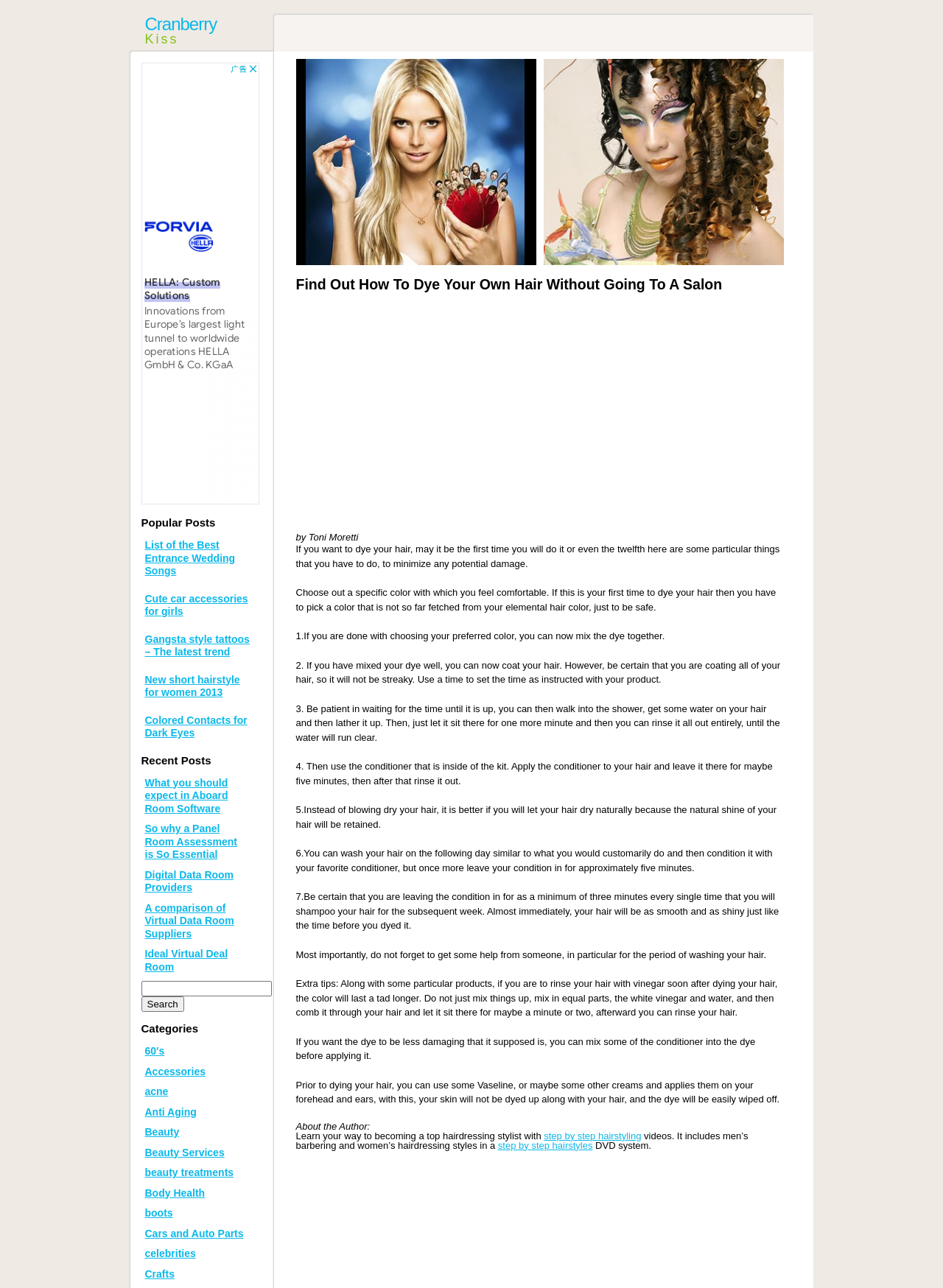Using the element description provided, determine the bounding box coordinates in the format (top-left x, top-left y, bottom-right x, bottom-right y). Ensure that all values are floating point numbers between 0 and 1. Element description: Colored Contacts for Dark Eyes

[0.154, 0.554, 0.267, 0.574]